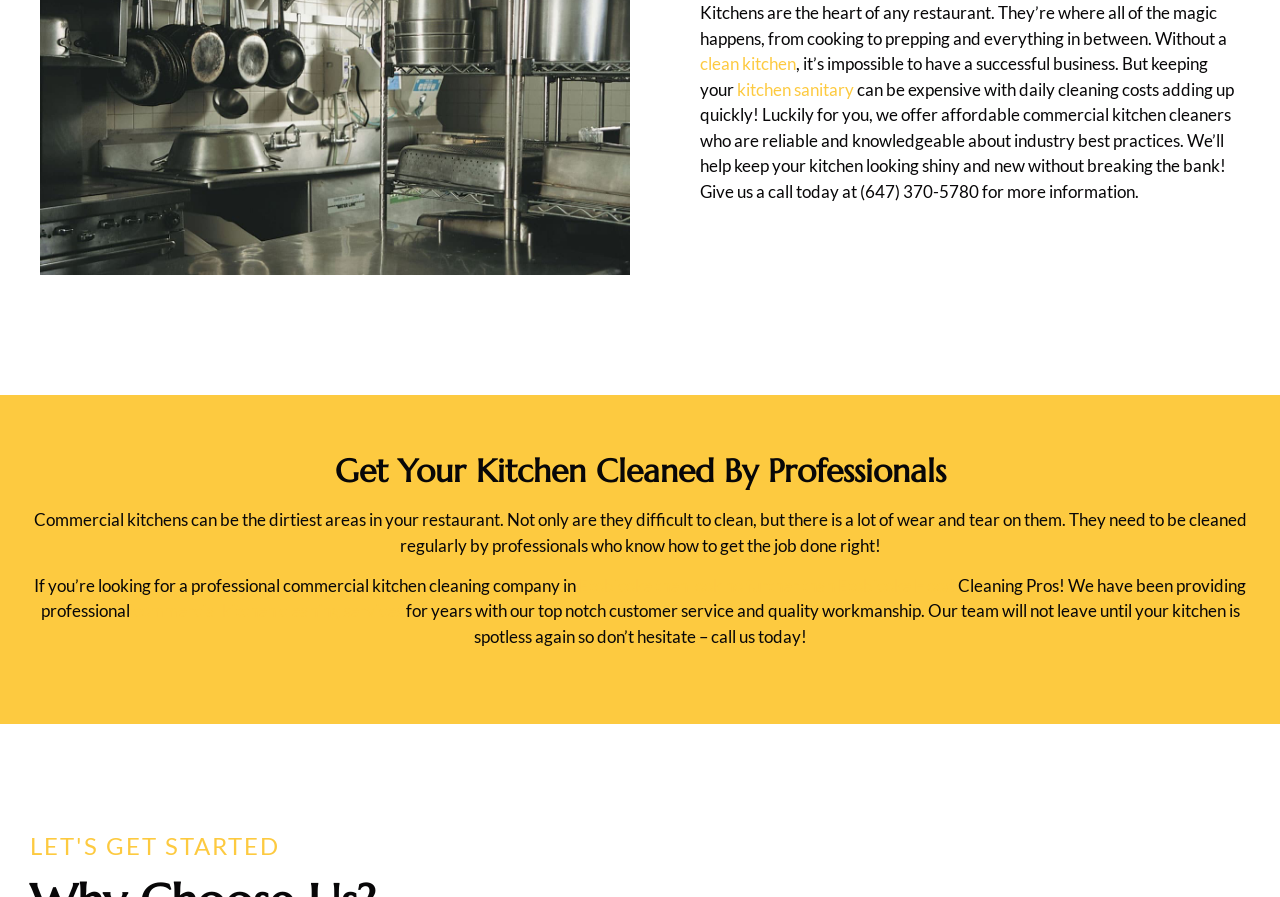Answer in one word or a short phrase: 
What service does Etobicoke Hood Cleaning Pros provide?

Commercial kitchen cleaning